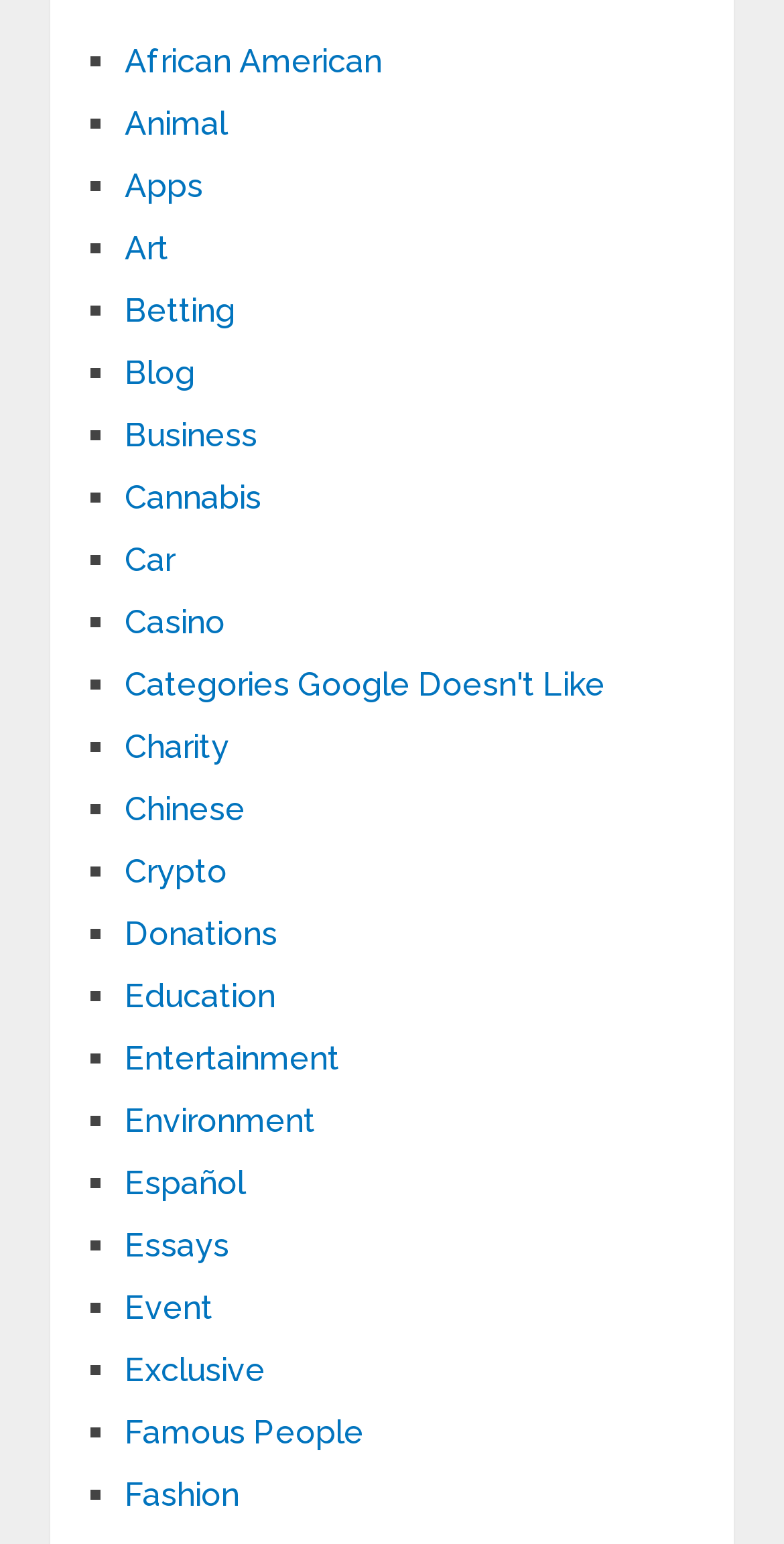Locate the bounding box coordinates of the clickable part needed for the task: "Explore the Cannabis category".

[0.159, 0.309, 0.333, 0.334]